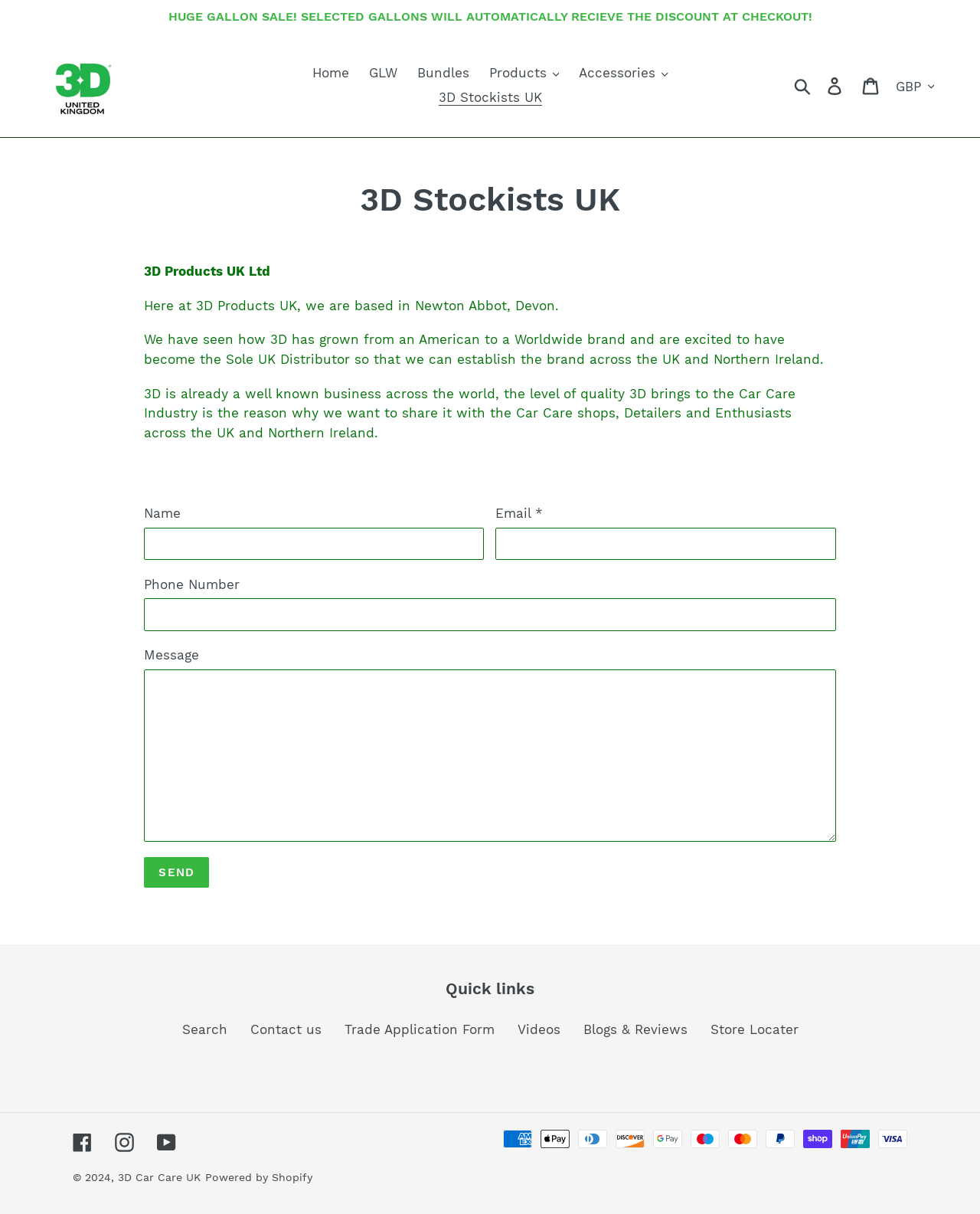Produce a meticulous description of the webpage.

This webpage is about 3D Stockists UK, a company that distributes 3D car care products in the UK and Northern Ireland. At the top of the page, there is a prominent banner announcing a "HUGE GALLON SALE" with a discount at checkout. Below the banner, there is a navigation menu with links to "Home", "GLW", "Bundles", "Products", "Accessories", and "3D Stockists UK". 

On the left side of the page, there is a section with the company's logo, a heading "3D Stockists UK", and a brief introduction to the company. Below this section, there is a contact form with fields for name, email, phone number, and message, along with a "Send" button.

On the right side of the page, there is a section with links to "Log in", "Cart", and a currency selector. Below this section, there is a "Search" button and a link to "3D Stockists UK".

At the bottom of the page, there are quick links to "Search", "Contact us", "Trade Application Form", "Videos", "Blogs & Reviews", and "Store Locater". There are also social media links to Facebook, Instagram, and YouTube. Additionally, there is a section displaying various payment methods accepted by the company, including American Express, Apple Pay, and Visa, among others. Finally, there is a copyright notice and a link to the company's website, powered by Shopify.